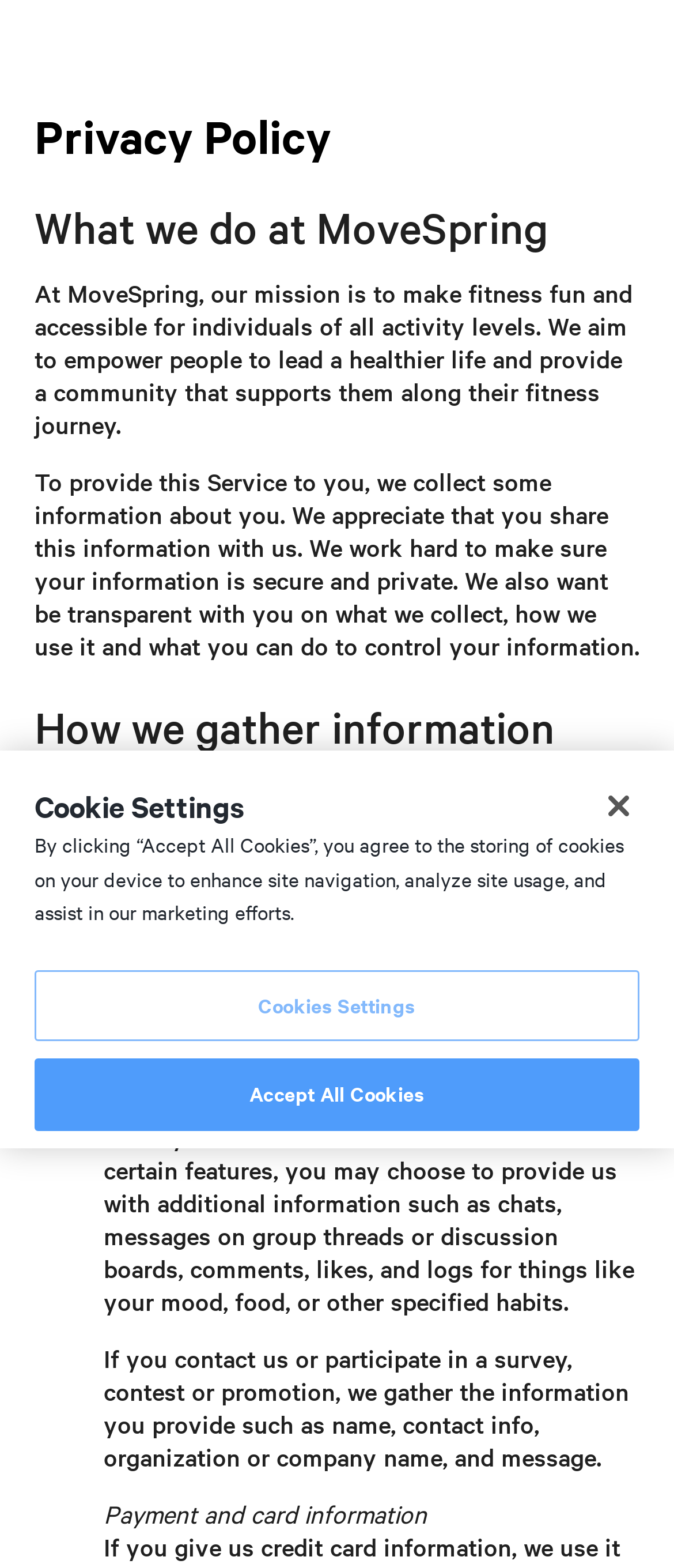Respond with a single word or phrase to the following question:
What type of information does MoveSpring collect?

Account and additional information